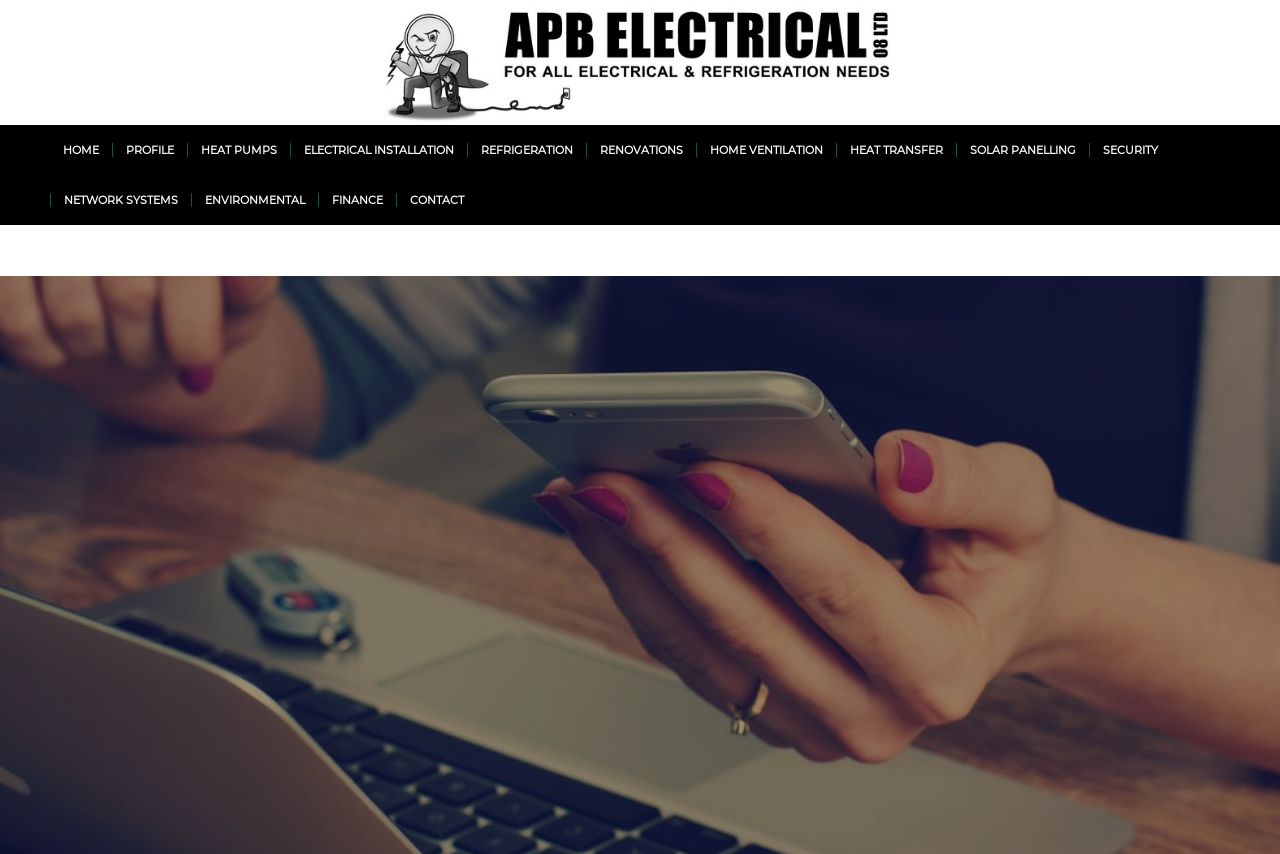Please answer the following question using a single word or phrase: 
What is the second menu item?

PROFILE